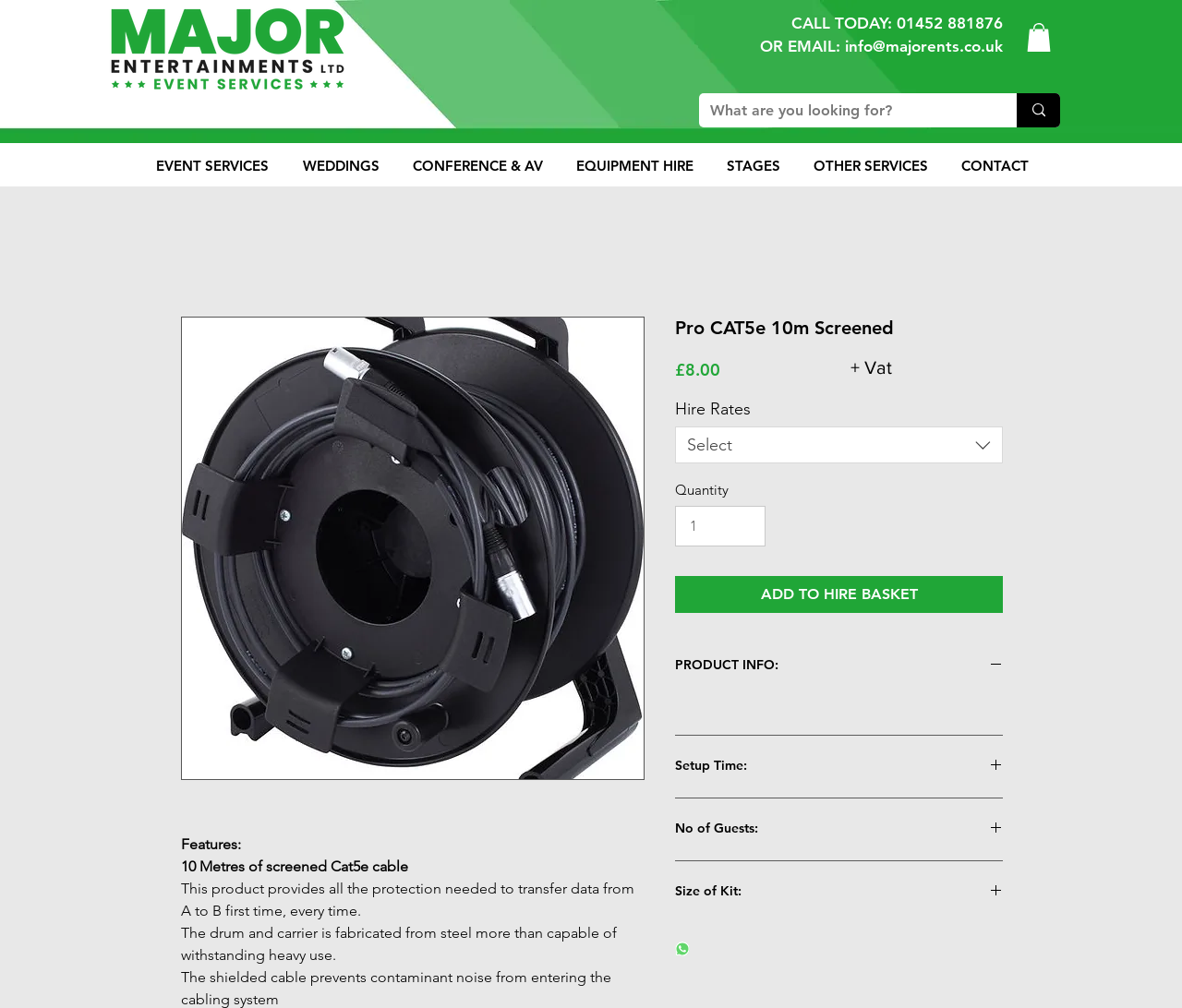Please indicate the bounding box coordinates of the element's region to be clicked to achieve the instruction: "View product info". Provide the coordinates as four float numbers between 0 and 1, i.e., [left, top, right, bottom].

[0.571, 0.652, 0.848, 0.669]